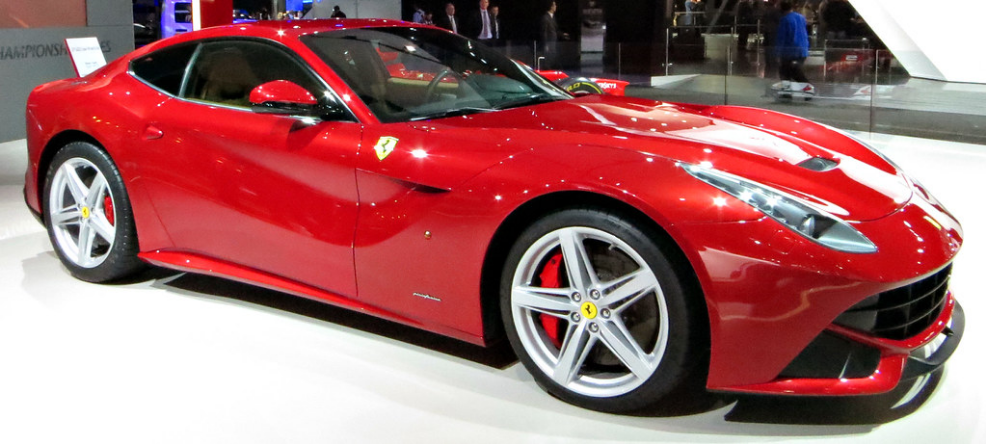Give a meticulous account of what the image depicts.

The image features the striking Ferrari F12, a remarkable embodiment of automotive excellence and engineering prowess. Showcased against a sleek, modern backdrop, the F12 captivates with its aerodynamic design, signature red paint, and distinctive Ferrari emblem. Its sculpted lines and aggressive stance reflect not only beauty but also sophistication and performance. The vehicle is prominently displayed with its sporty features visible, including the aerodynamic front grille and stylish alloy wheels, which accentuate its dynamic character. This masterpiece stands as a testament to innovation in the automotive industry, captivating both enthusiasts and experts with its exceptional performance and cutting-edge technology.